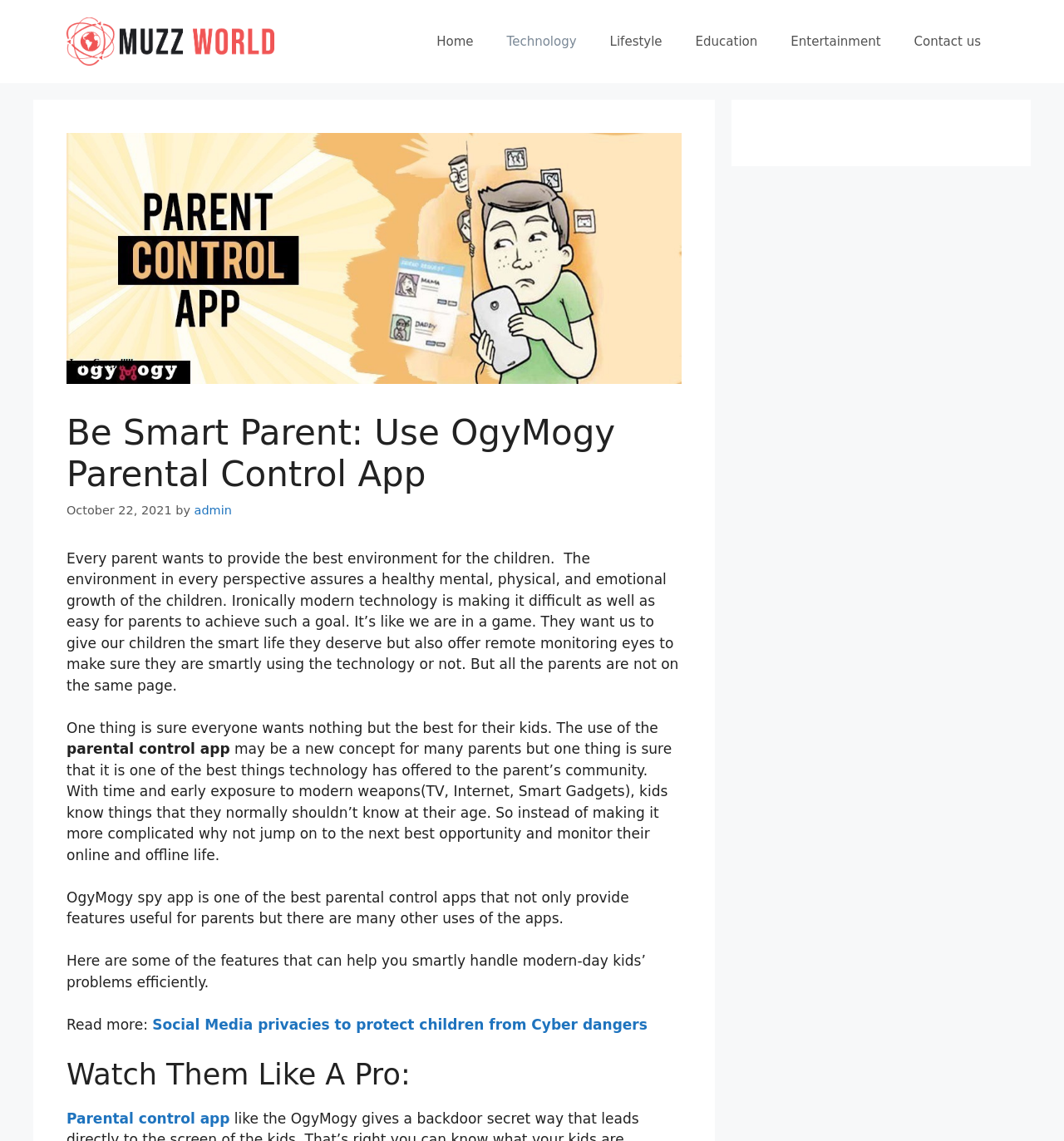Please pinpoint the bounding box coordinates for the region I should click to adhere to this instruction: "Learn about the OgyMogy Parental Control App".

[0.062, 0.973, 0.216, 0.987]